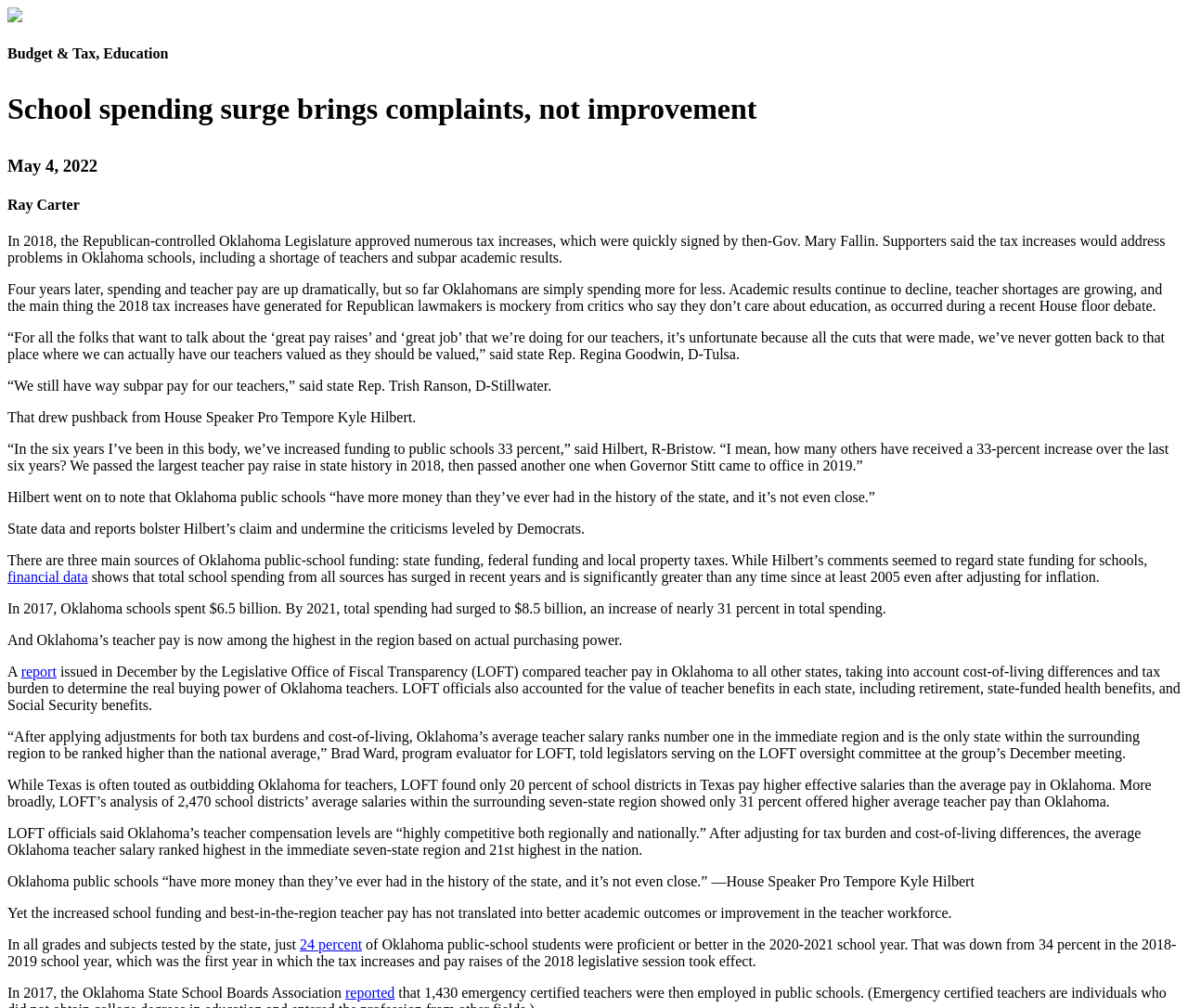Answer the question briefly using a single word or phrase: 
What is the main topic of this article?

Education spending and teacher pay